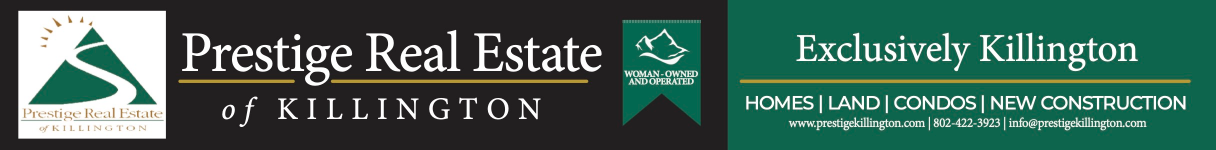What is notable about the ownership of Prestige Real Estate?
Using the image, provide a concise answer in one word or a short phrase.

Woman-owned and operated